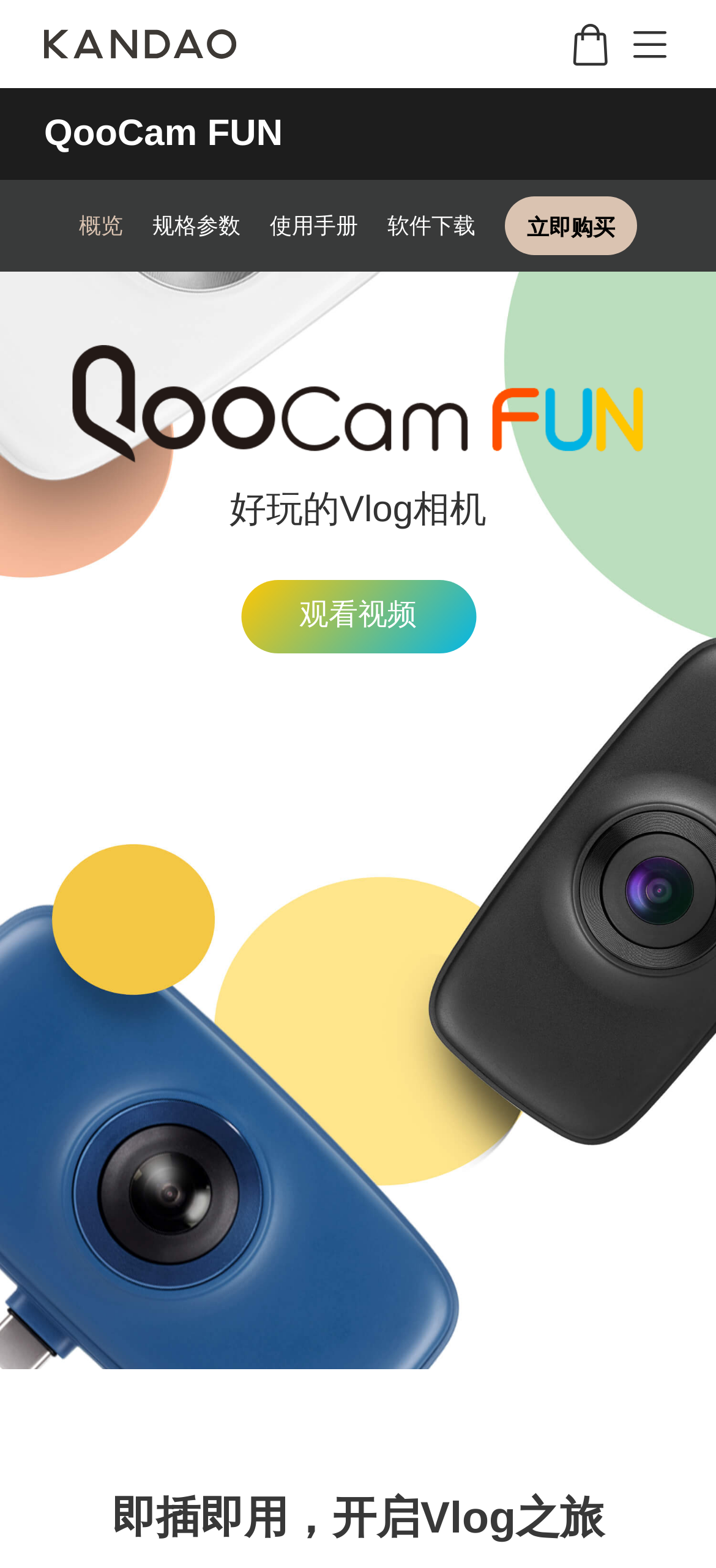Please specify the bounding box coordinates for the clickable region that will help you carry out the instruction: "Watch the video".

[0.336, 0.37, 0.664, 0.417]